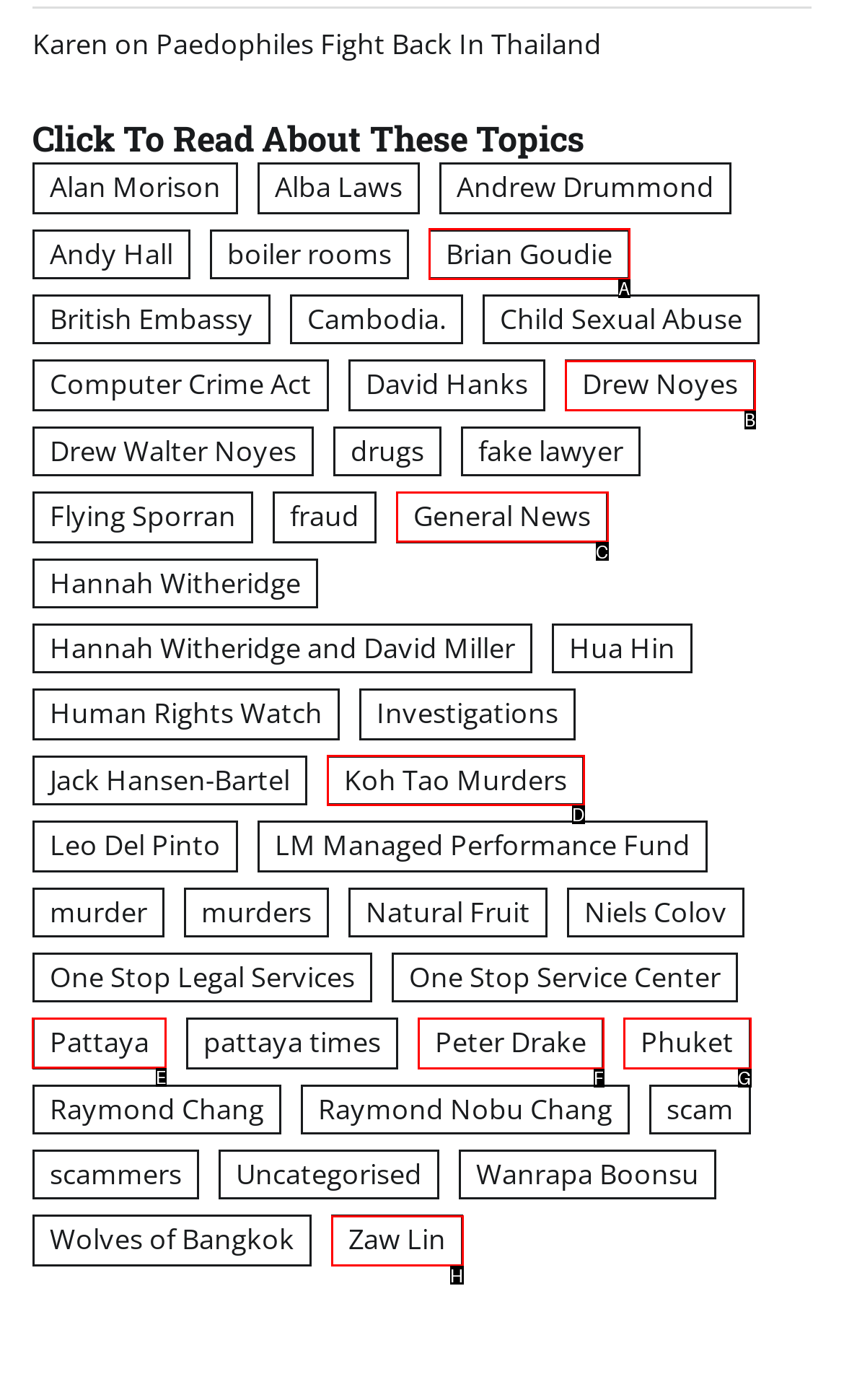Indicate which HTML element you need to click to complete the task: View 'Pattaya' news. Provide the letter of the selected option directly.

E